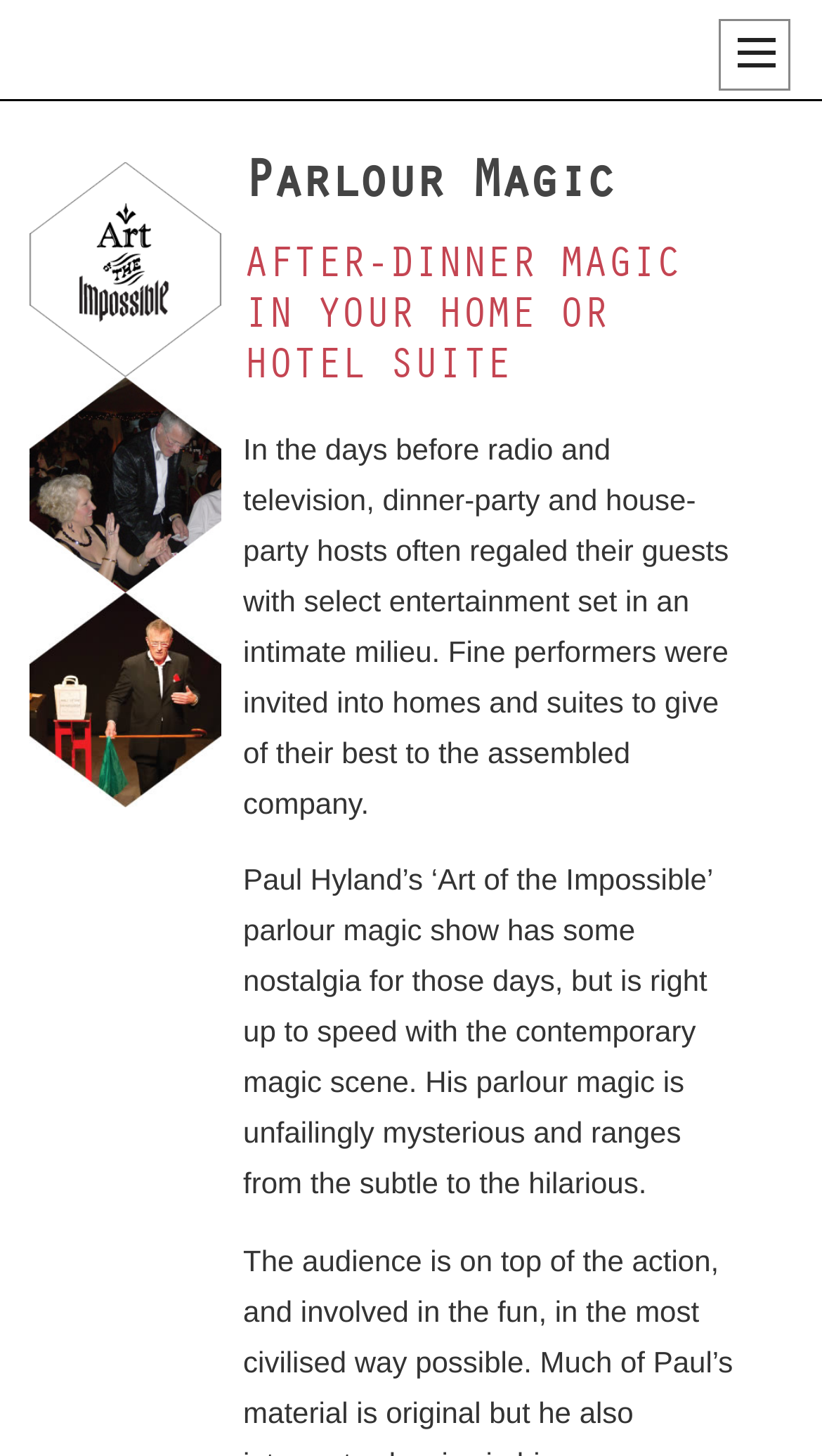Write an extensive caption that covers every aspect of the webpage.

This webpage is about a parlour magic show for dinner parties and house parties. At the top, there are six links: "Overview", "Parlour Magic", "Parties & Banquets", "Wedding Magic", and "Contact/Booking", which are evenly spaced across the page. Below these links, there are three images: a house party, a dinner party magic, and a hex magic image, all aligned to the left side of the page.

The main content of the page is divided into two sections. On the left side, there are two headings: "Parlour Magic" and "AFTER-DINNER MAGIC IN YOUR HOME OR HOTEL SUITE". Below these headings, there are two paragraphs of text. The first paragraph describes the tradition of dinner-party and house-party entertainment, while the second paragraph introduces Paul Hyland's parlour magic show, highlighting its unique blend of nostalgia and contemporary magic.

Overall, the webpage has a clean and organized layout, with a clear focus on promoting Paul Hyland's parlour magic show as a unique and captivating form of after-dinner entertainment.